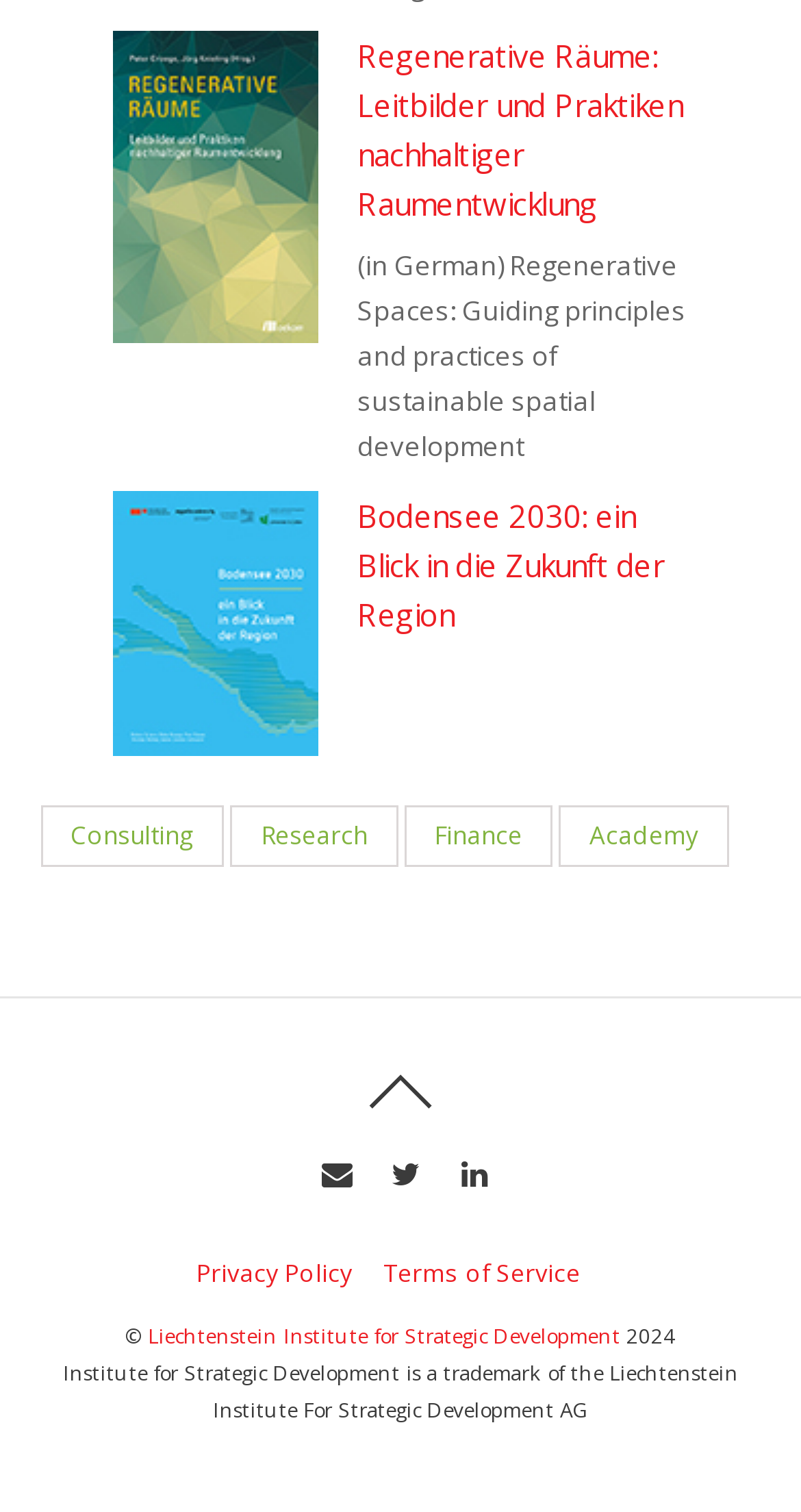Review the image closely and give a comprehensive answer to the question: What is the year mentioned in the footer section?

I looked at the footer section of the webpage and found a static text '2024', which is the year mentioned.